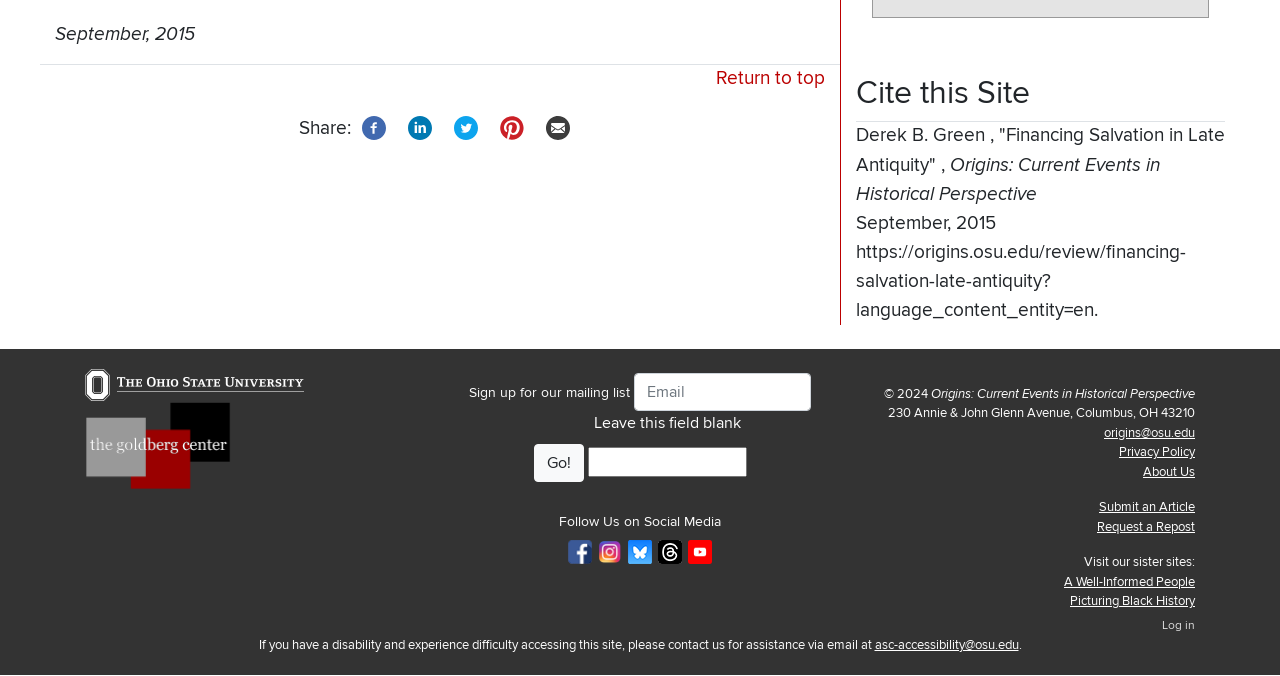Please indicate the bounding box coordinates for the clickable area to complete the following task: "Enter your name". The coordinates should be specified as four float numbers between 0 and 1, i.e., [left, top, right, bottom].

None